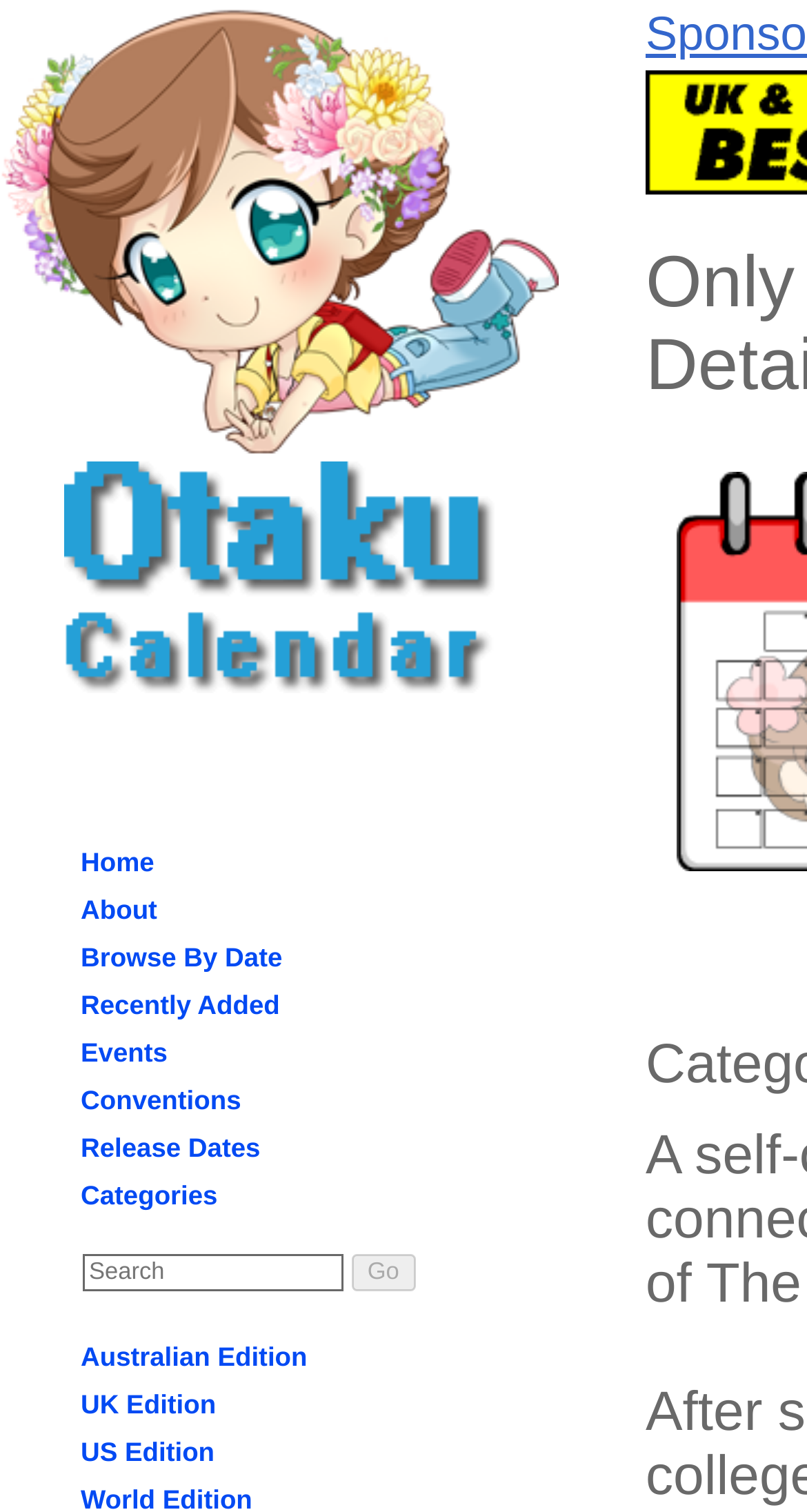Using the element description name="SearchText" placeholder="Search", predict the bounding box coordinates for the UI element. Provide the coordinates in (top-left x, top-left y, bottom-right x, bottom-right y) format with values ranging from 0 to 1.

[0.103, 0.83, 0.426, 0.854]